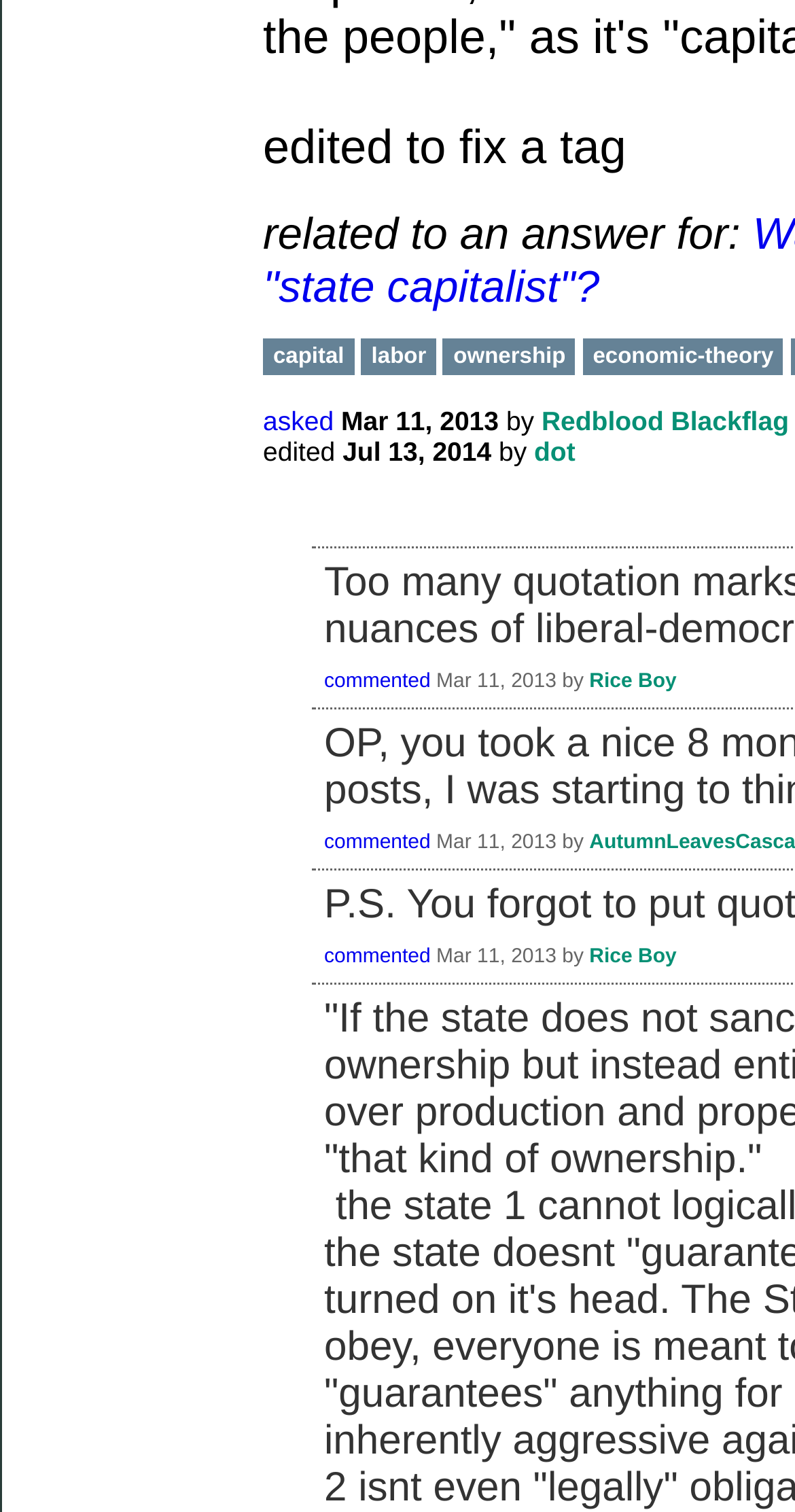Can you find the bounding box coordinates for the UI element given this description: "Rice Boy"? Provide the coordinates as four float numbers between 0 and 1: [left, top, right, bottom].

[0.741, 0.626, 0.851, 0.641]